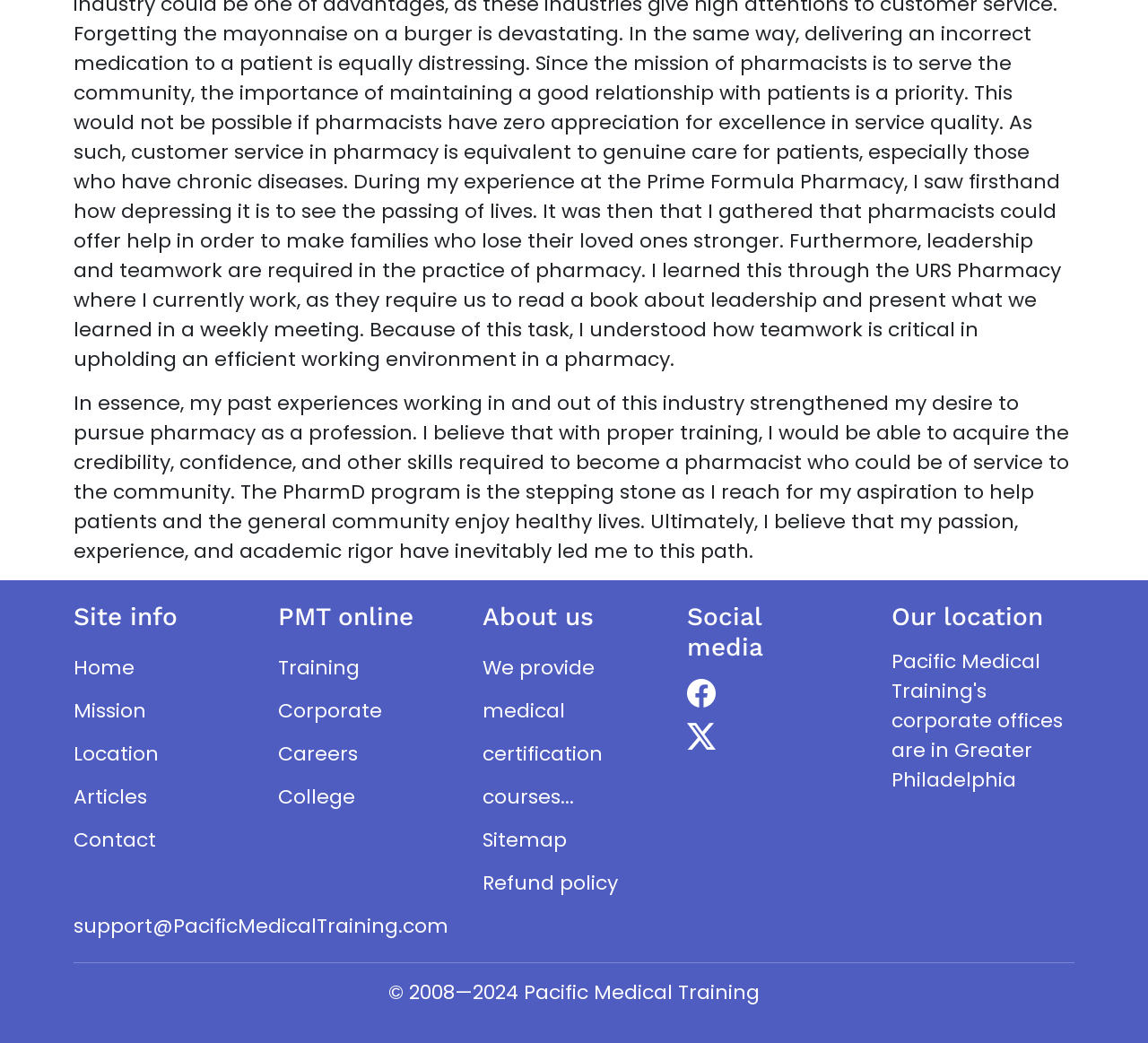Pinpoint the bounding box coordinates of the element that must be clicked to accomplish the following instruction: "Contact us". The coordinates should be in the format of four float numbers between 0 and 1, i.e., [left, top, right, bottom].

None